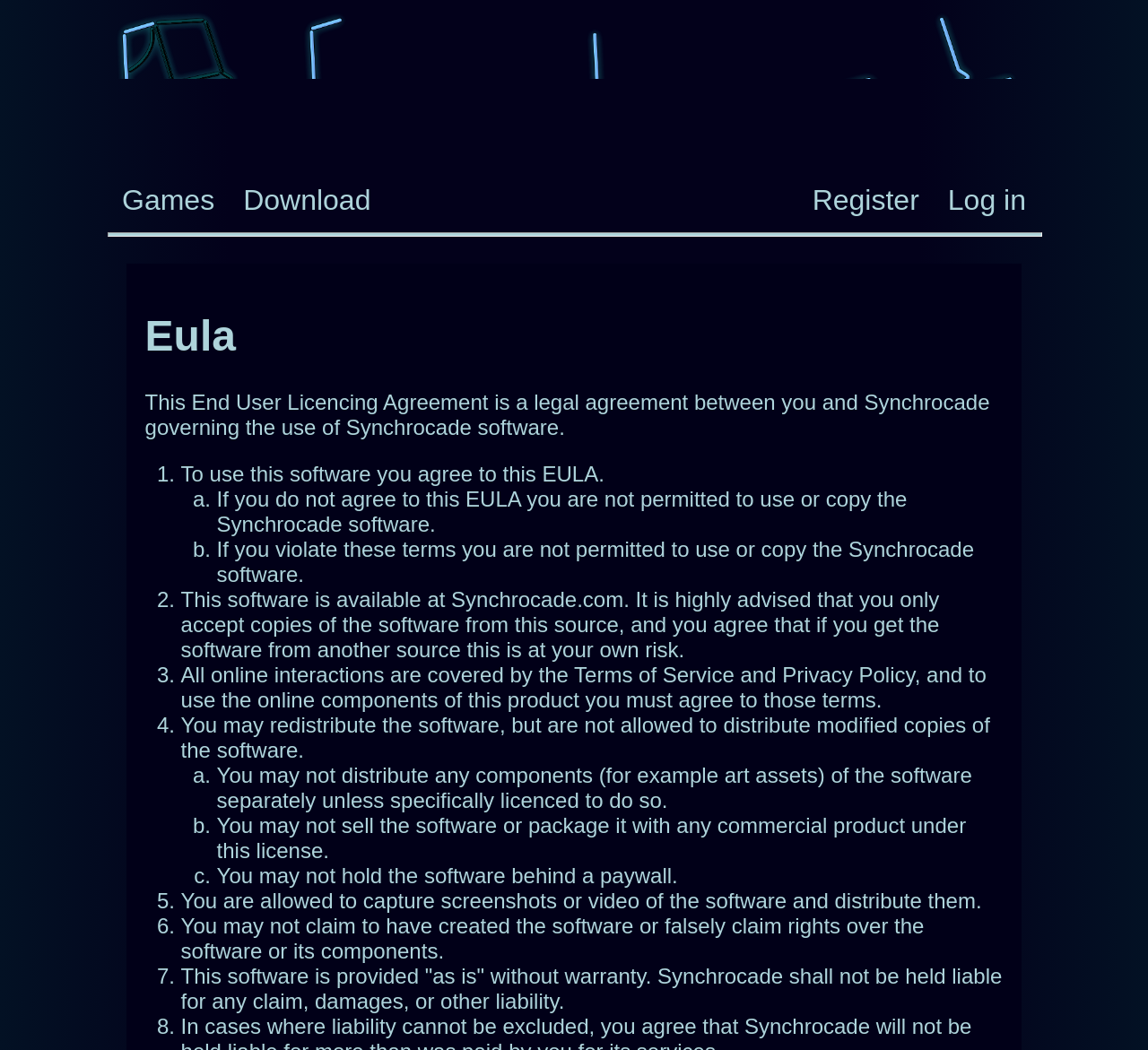Bounding box coordinates should be provided in the format (top-left x, top-left y, bottom-right x, bottom-right y) with all values between 0 and 1. Identify the bounding box for this UI element: Register

[0.695, 0.171, 0.813, 0.211]